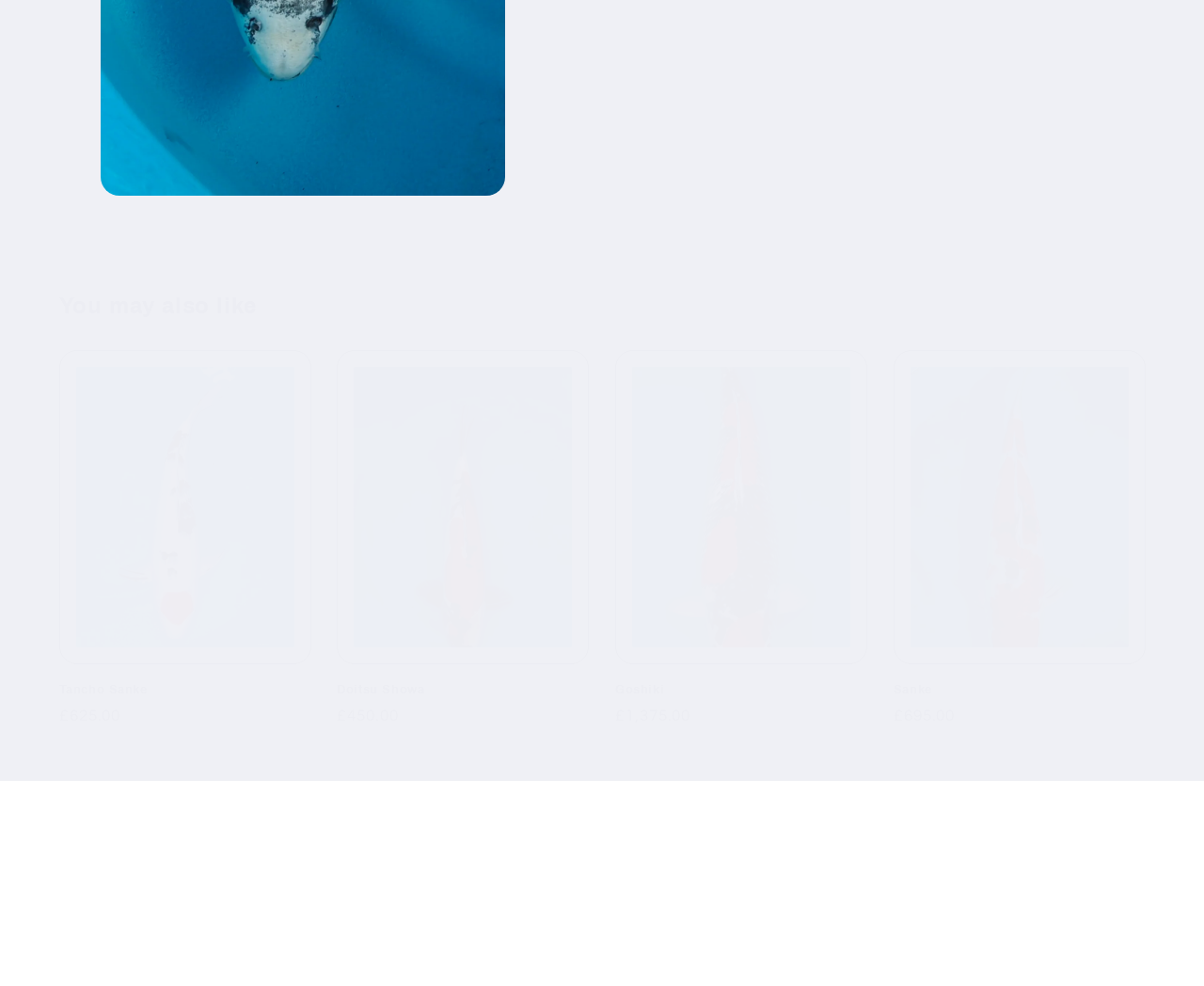What is the price of Tancho Sanke?
Based on the visual, give a brief answer using one word or a short phrase.

£625.00